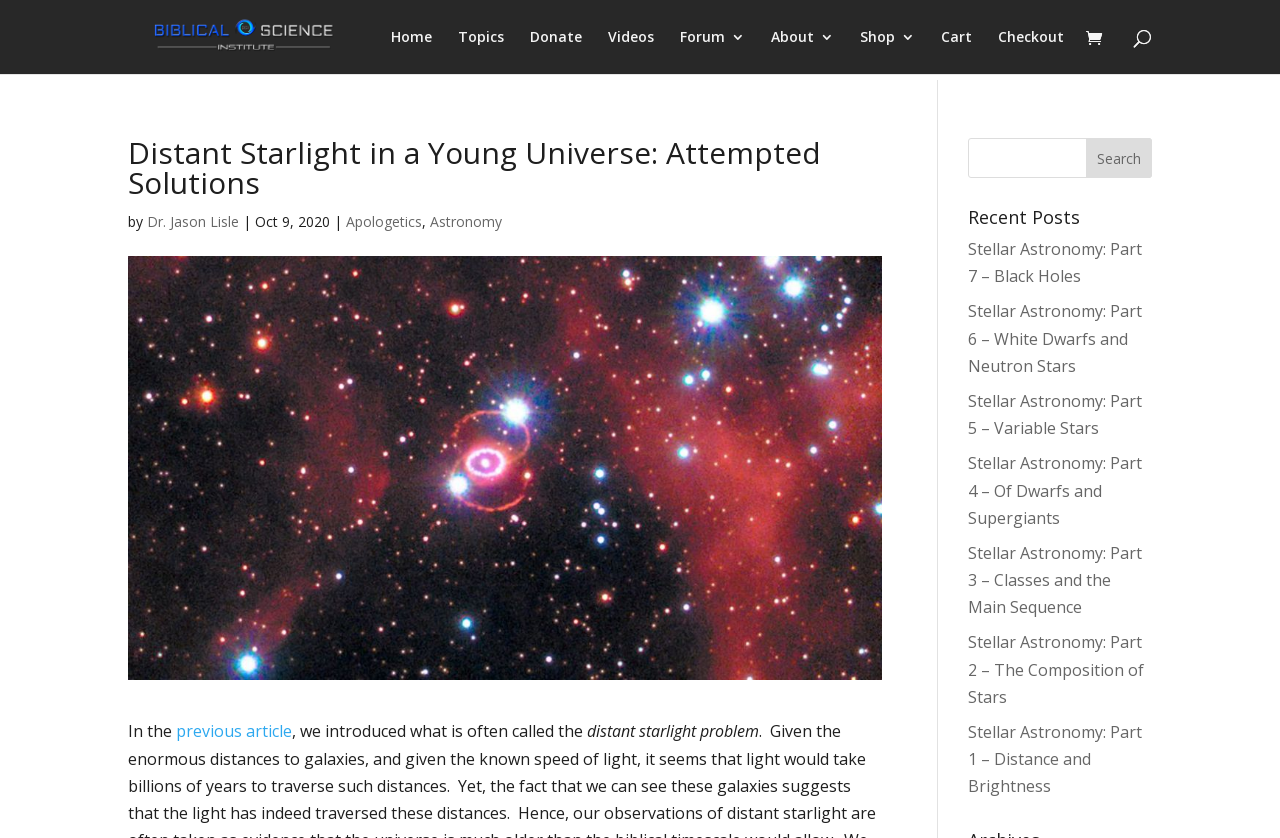Using the information in the image, give a comprehensive answer to the question: 
What is the topic of the previous article?

The topic of the previous article is mentioned in the text below the title of the current article, where it says 'In the previous article, we introduced what is often called the distant starlight problem'.